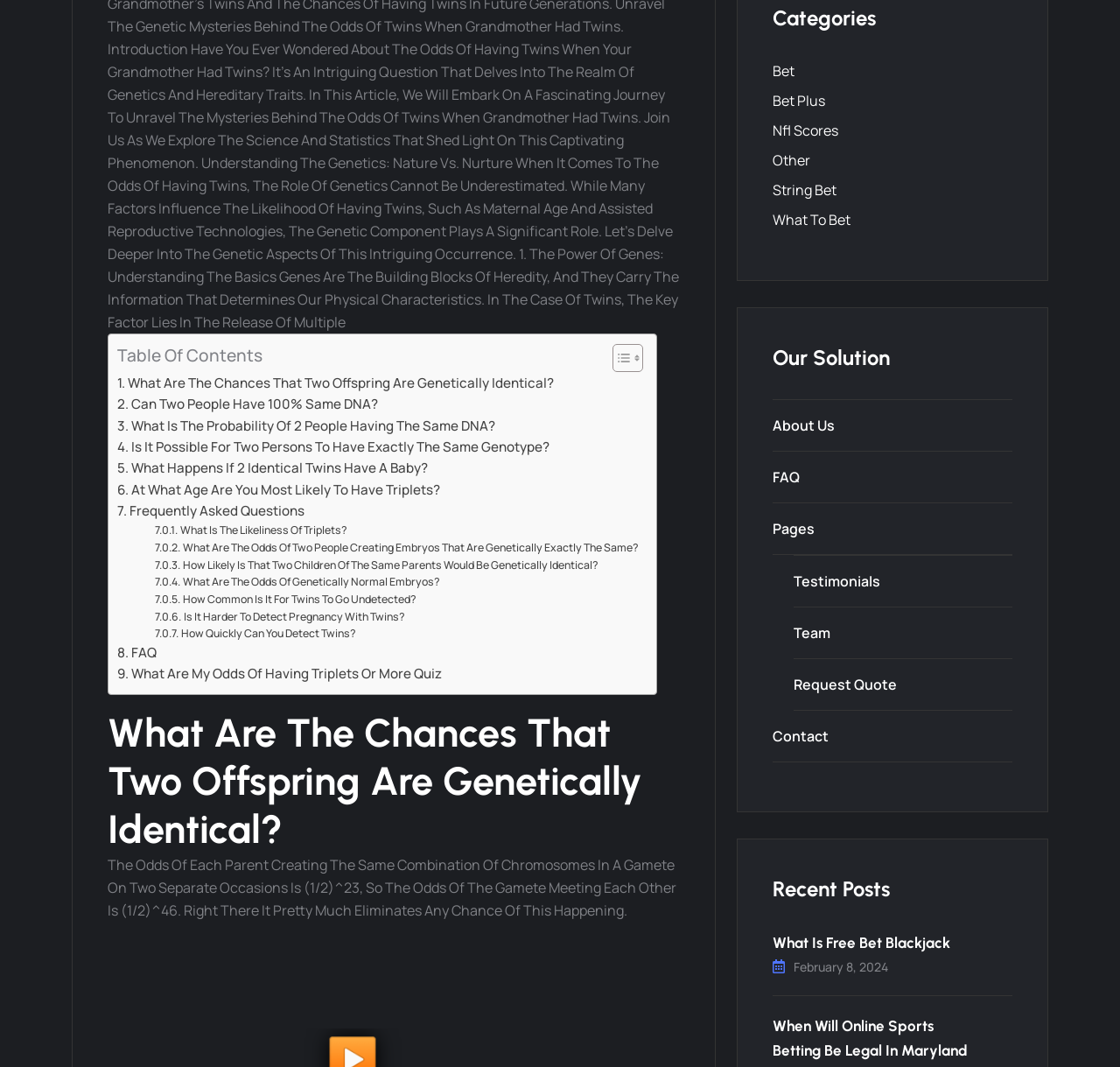Respond with a single word or phrase:
What is the category of the link 'Nfl Scores'?

Bet